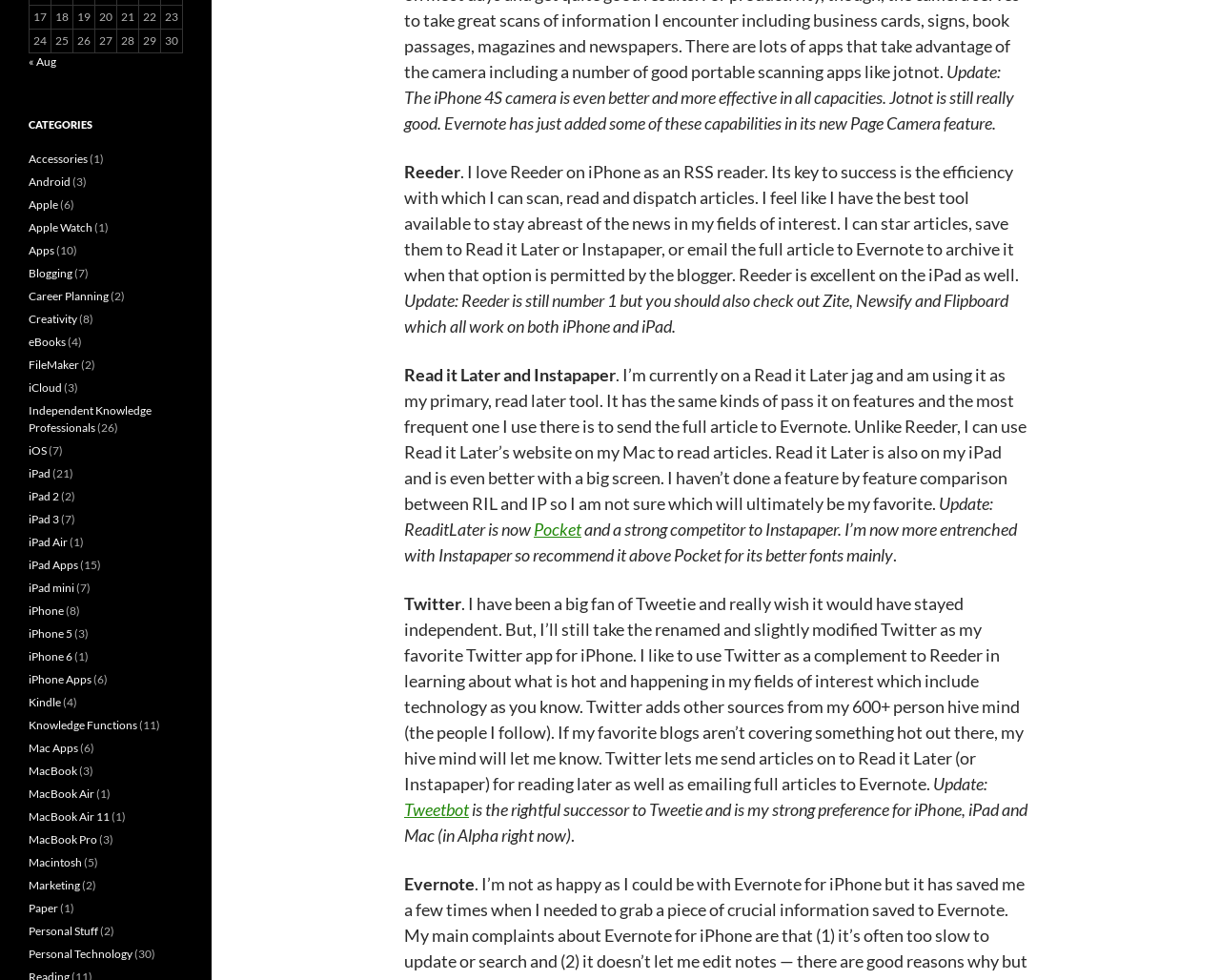Determine the bounding box coordinates of the clickable area required to perform the following instruction: "Click the 'research focus areas' link". The coordinates should be represented as four float numbers between 0 and 1: [left, top, right, bottom].

None